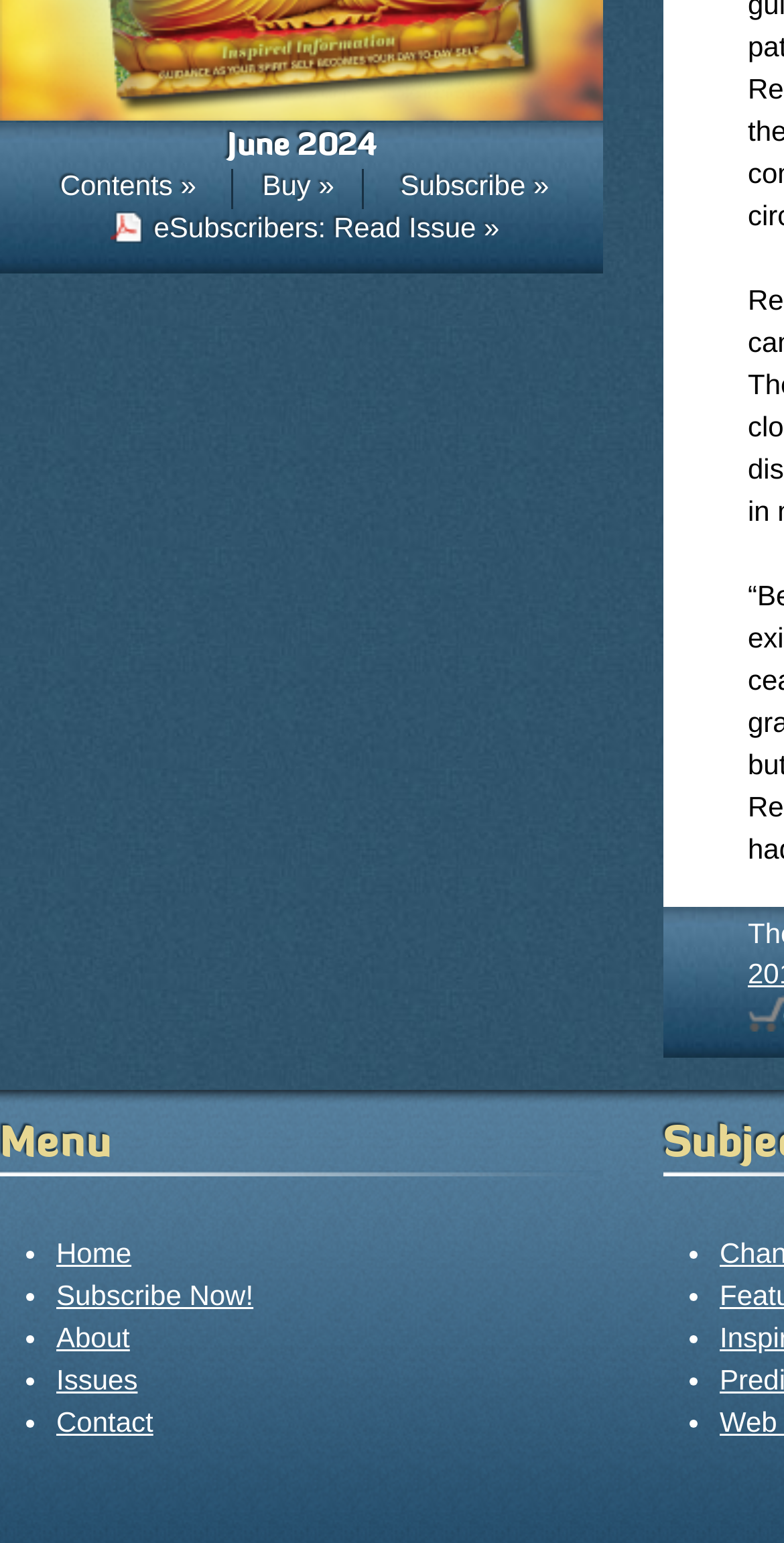Please provide a brief answer to the following inquiry using a single word or phrase:
How many navigation sections are there?

2